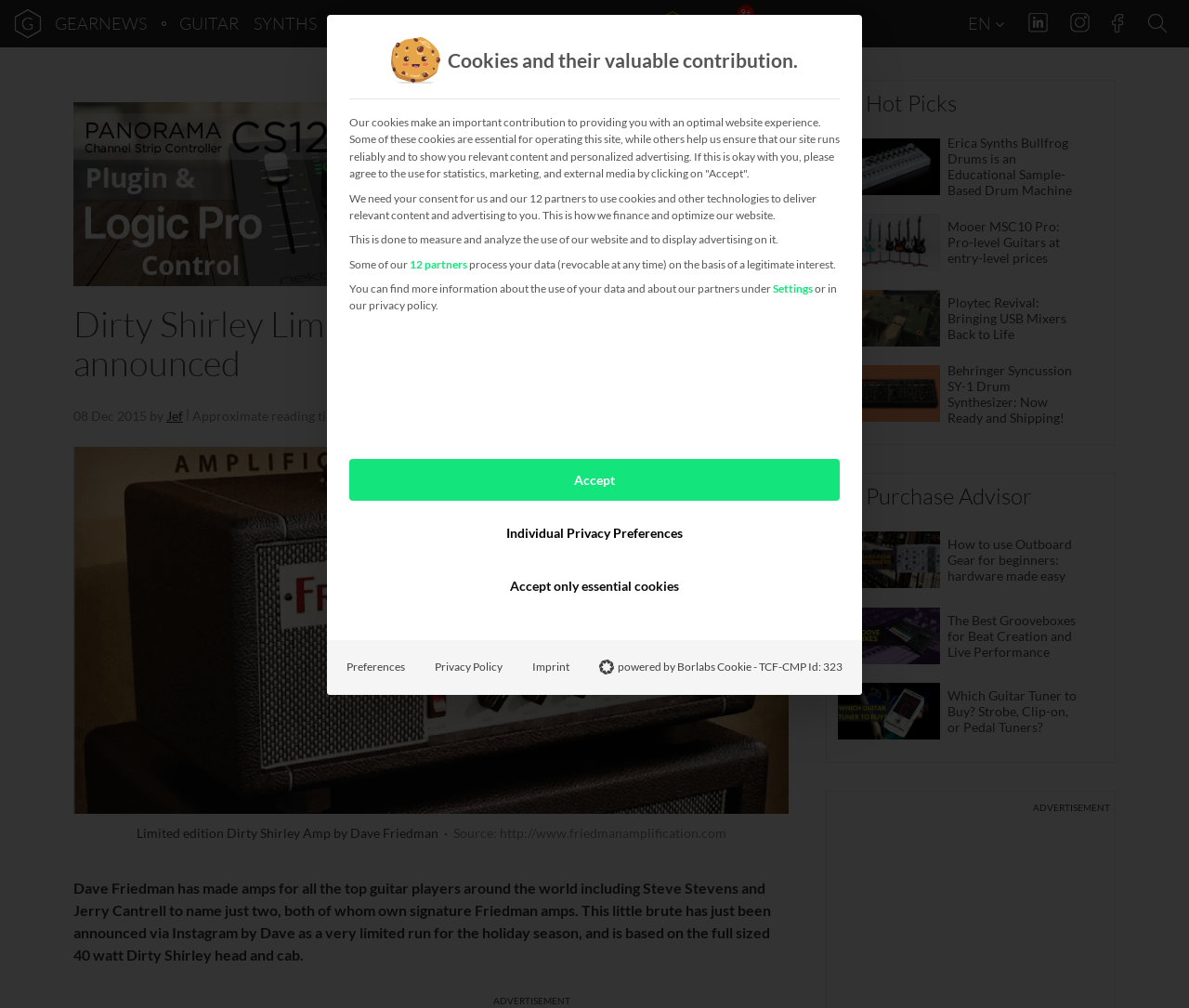What type of content is featured in the 'DEALS' section?
Refer to the image and provide a one-word or short phrase answer.

Discounts or promotions